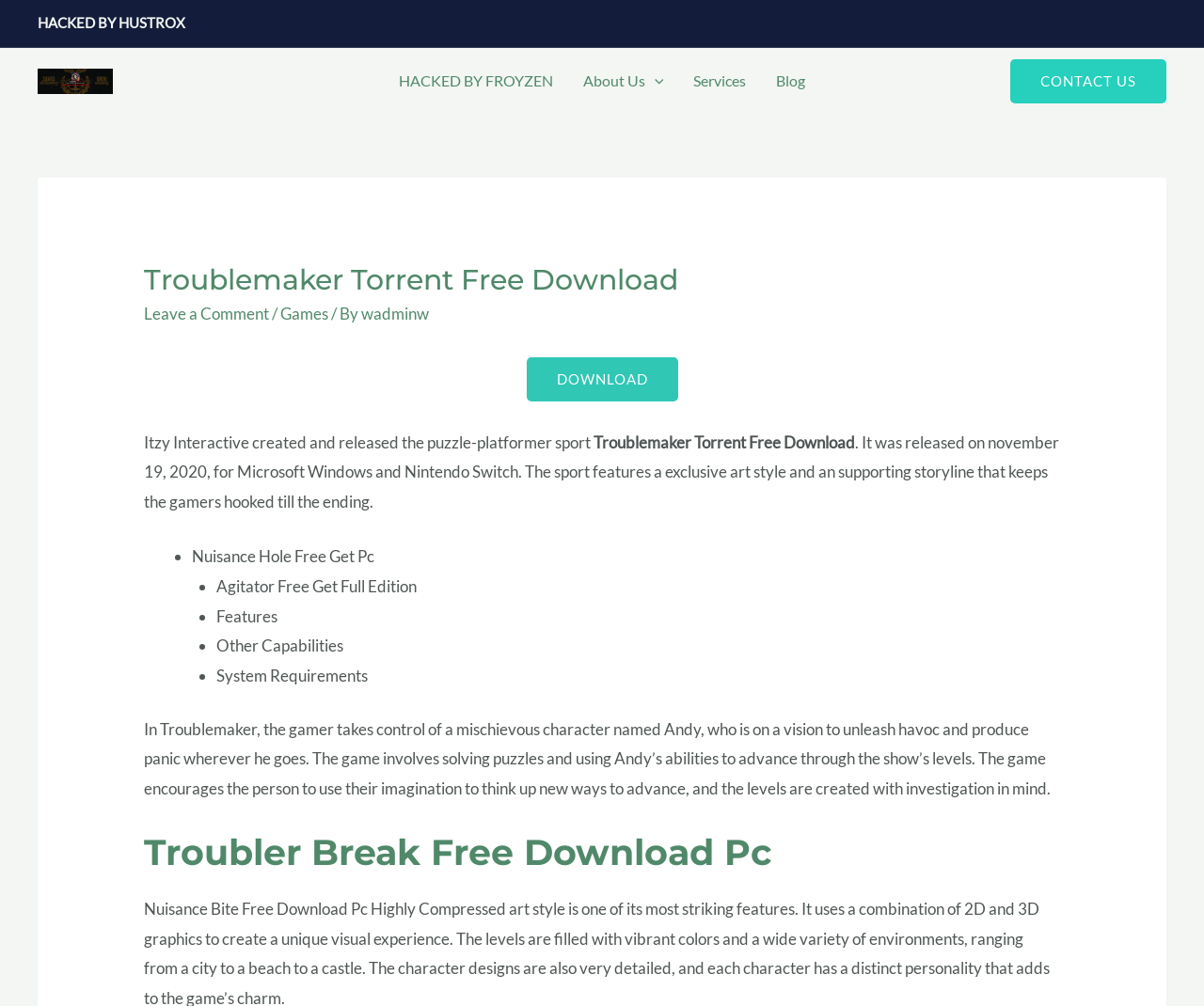Specify the bounding box coordinates of the element's area that should be clicked to execute the given instruction: "Click on the 'About Us' link". The coordinates should be four float numbers between 0 and 1, i.e., [left, top, right, bottom].

[0.472, 0.048, 0.564, 0.113]